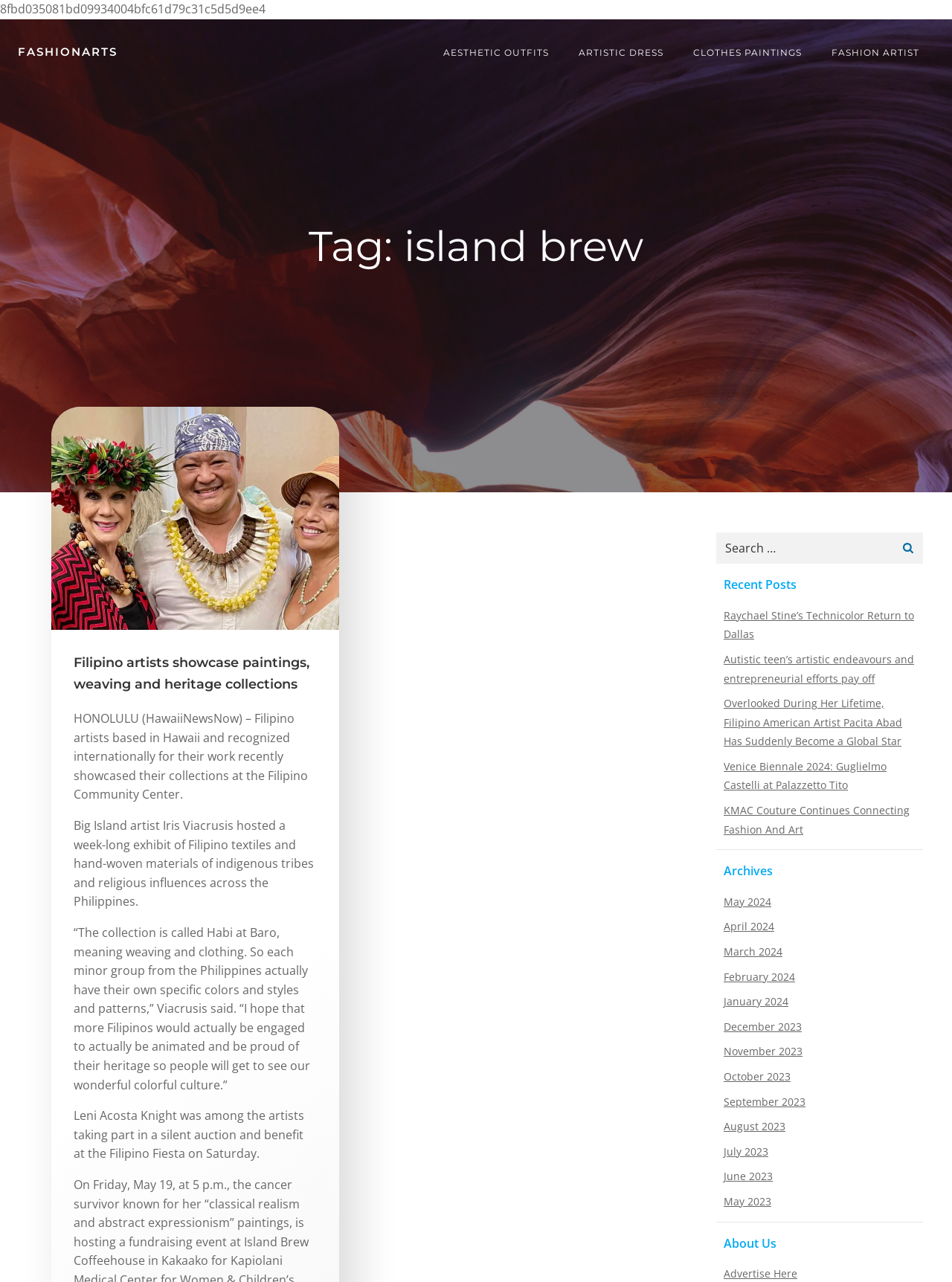Identify the bounding box for the UI element specified in this description: "Terms of Service". The coordinates must be four float numbers between 0 and 1, formatted as [left, top, right, bottom].

None